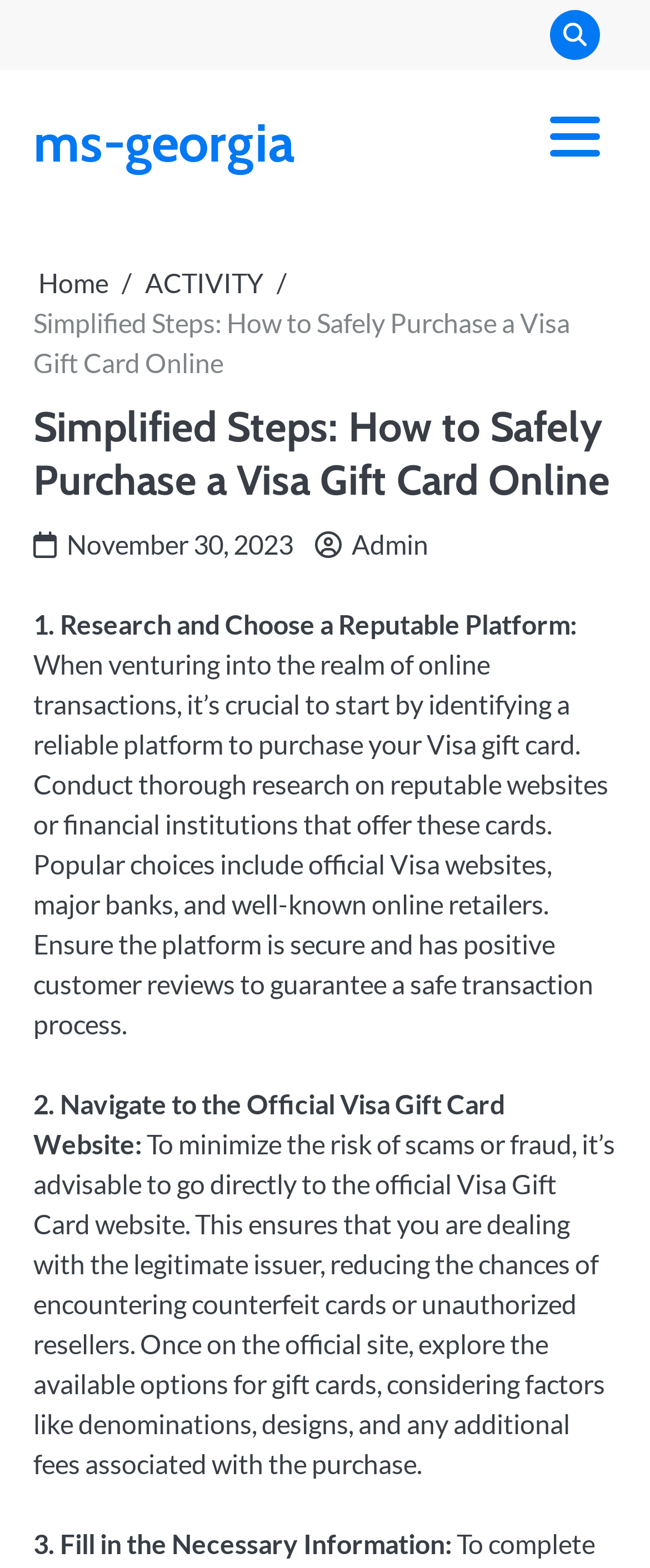Provide the bounding box for the UI element matching this description: "Home".

[0.059, 0.17, 0.167, 0.19]